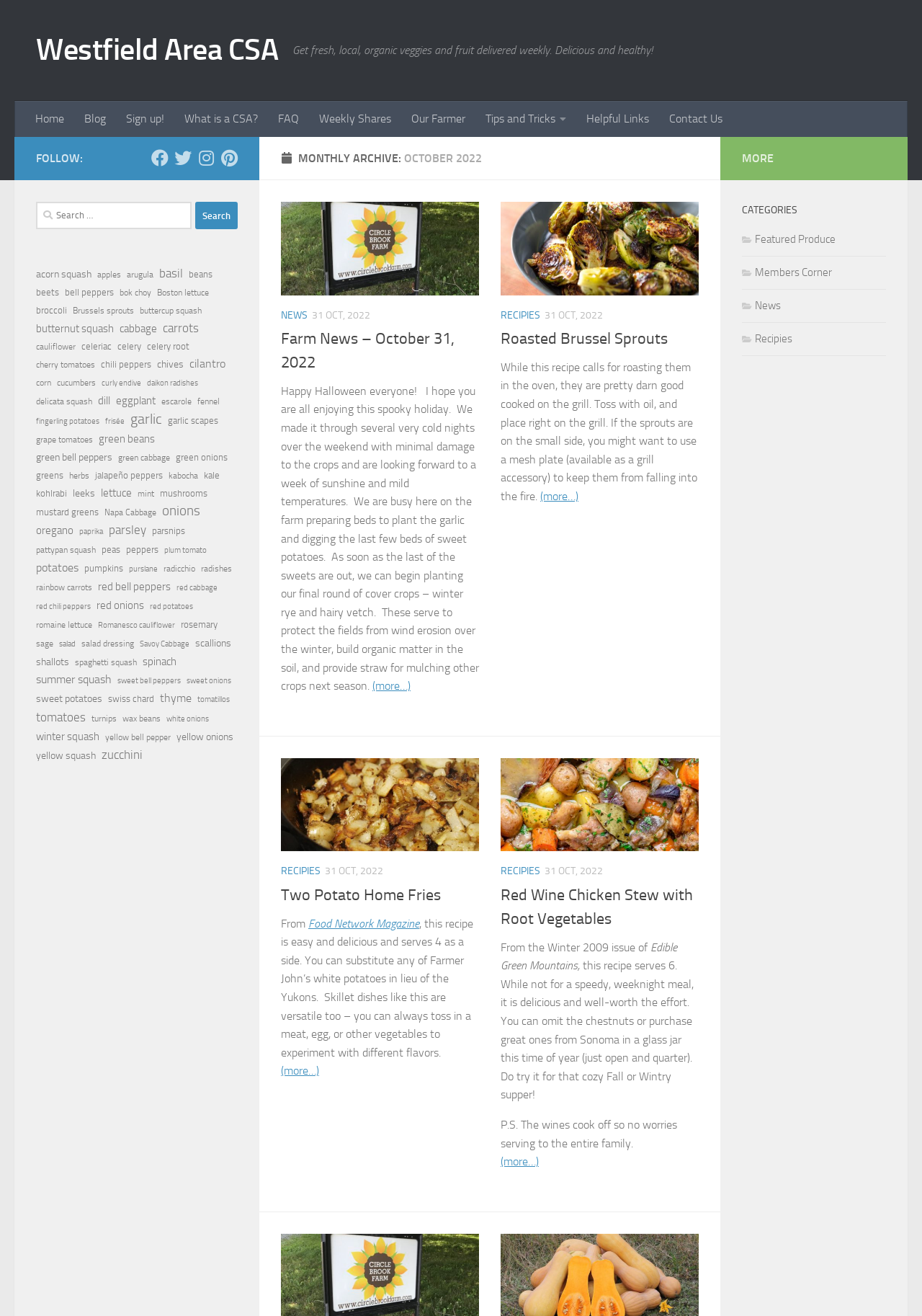How many links are in the navigation menu?
Please provide a single word or phrase as the answer based on the screenshot.

8